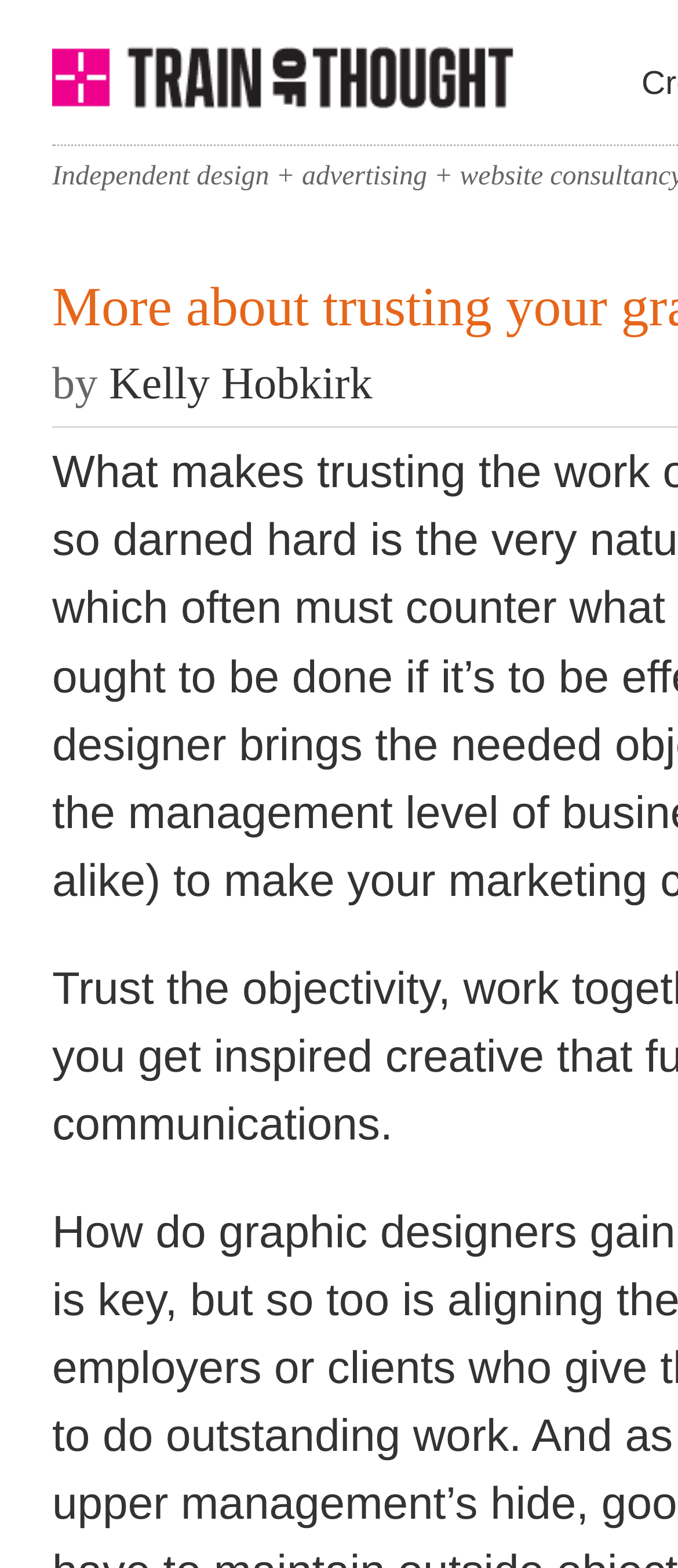Please determine the main heading text of this webpage.

More about trusting your graphic designer